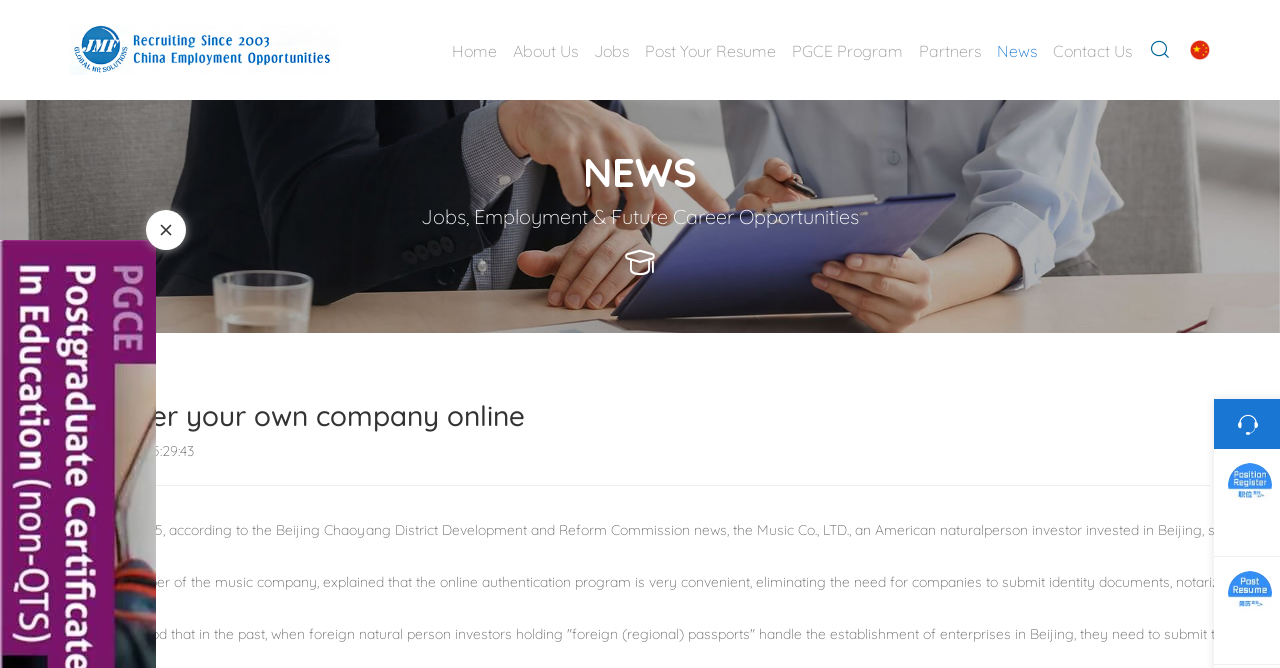What is the date shown on the webpage?
Provide a comprehensive and detailed answer to the question.

I found the date by looking at the StaticText element with the text content '2024/01/26 15:29:43'.